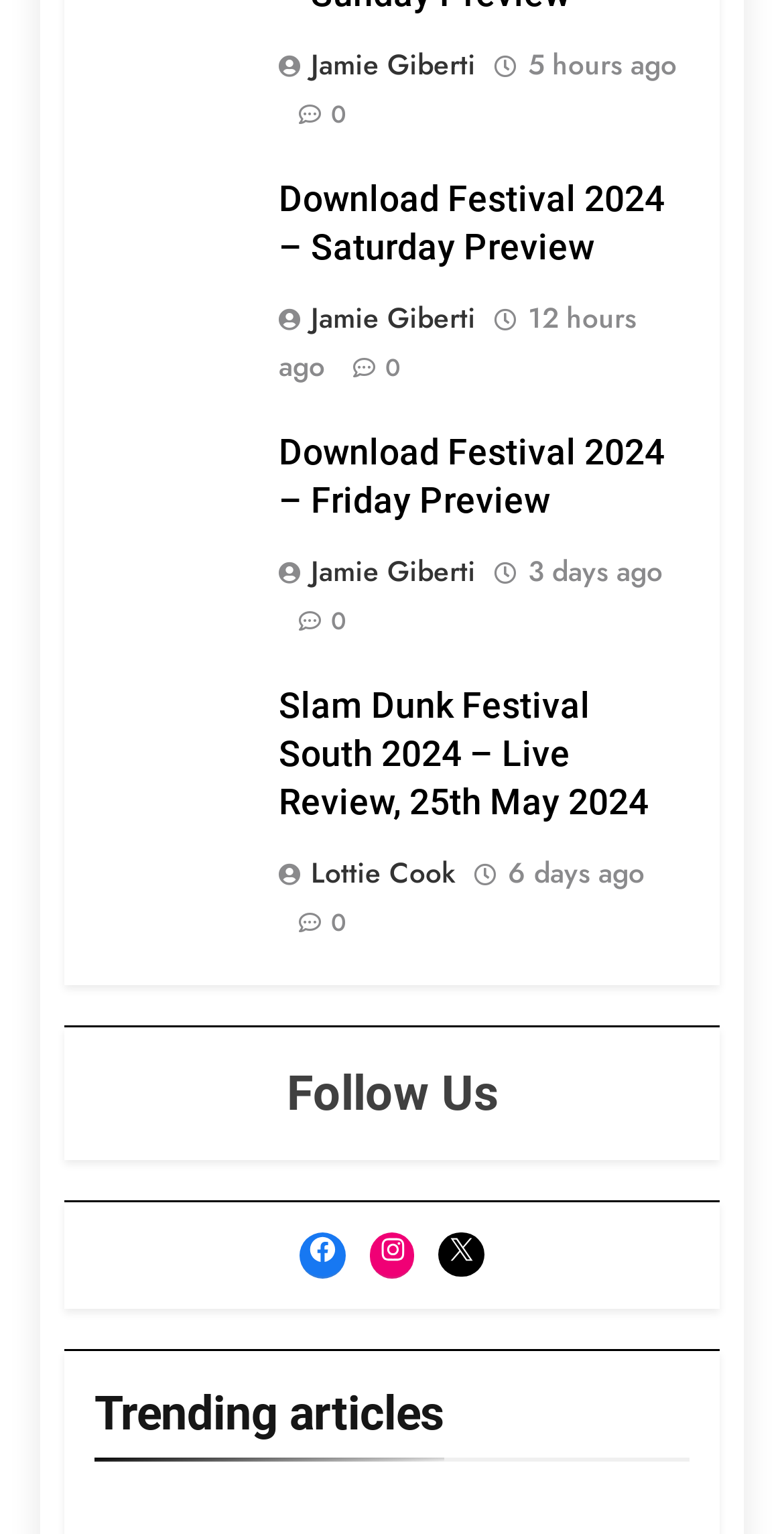What is the topic of the third article? Examine the screenshot and reply using just one word or a brief phrase.

Slam Dunk Festival South 2024